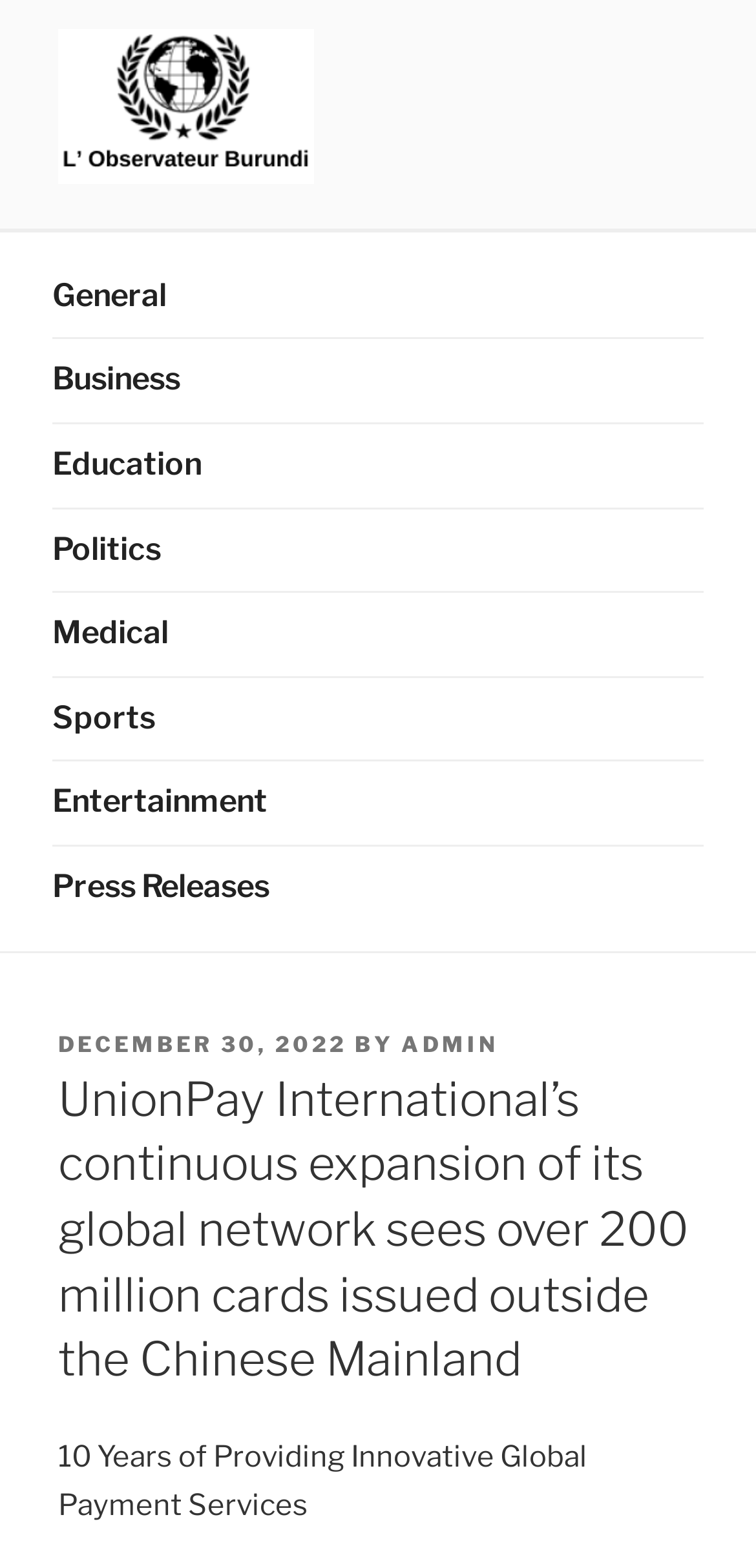How many cards have been issued outside the Chinese Mainland?
Provide an in-depth and detailed explanation in response to the question.

I read the heading 'UnionPay International’s continuous expansion of its global network sees over 200 million cards issued outside the Chinese Mainland' which indicates that the number of cards issued outside the Chinese Mainland is over 200 million.